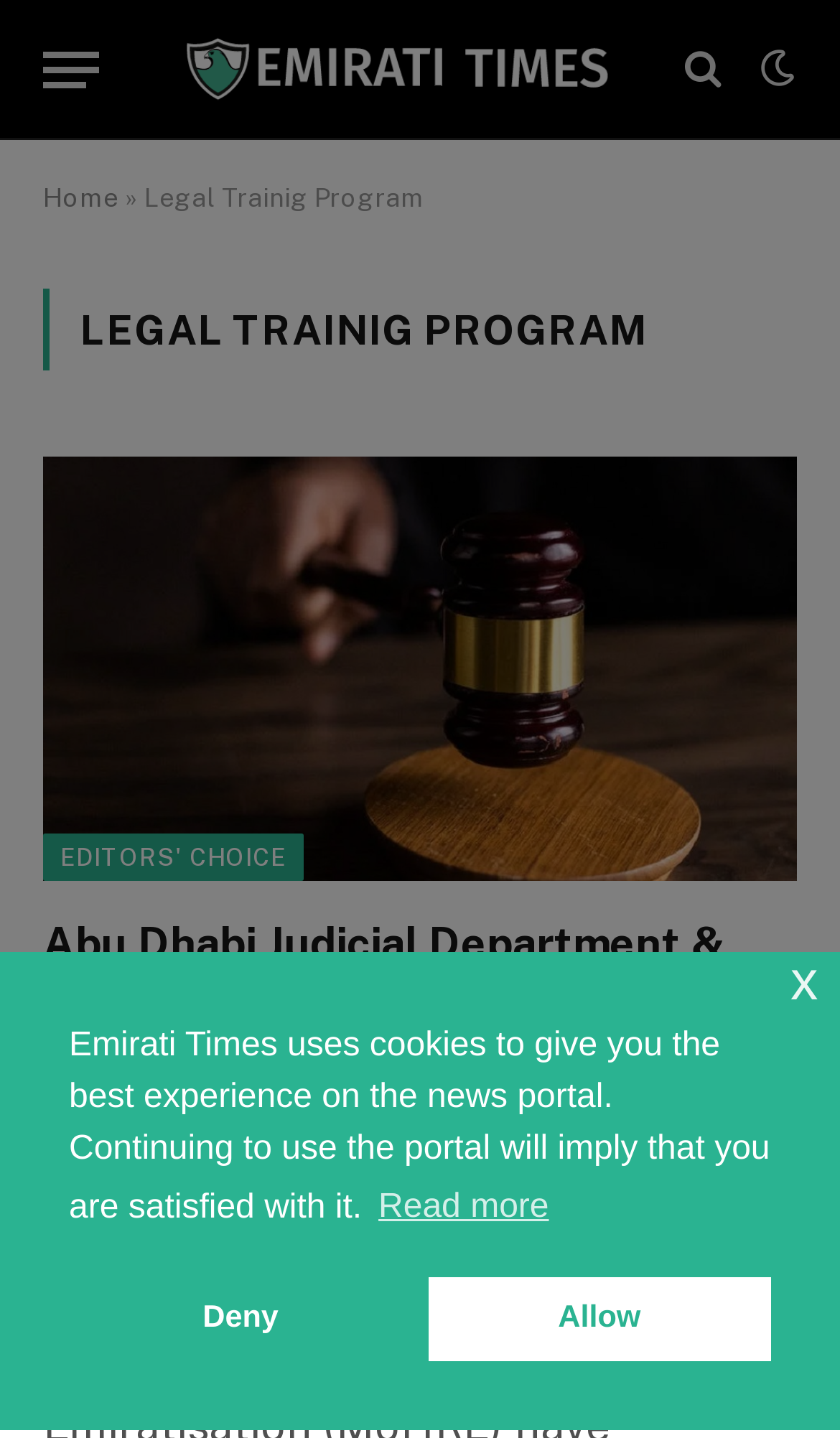Respond to the question below with a single word or phrase:
When was the featured article published?

Nov 6, 2023